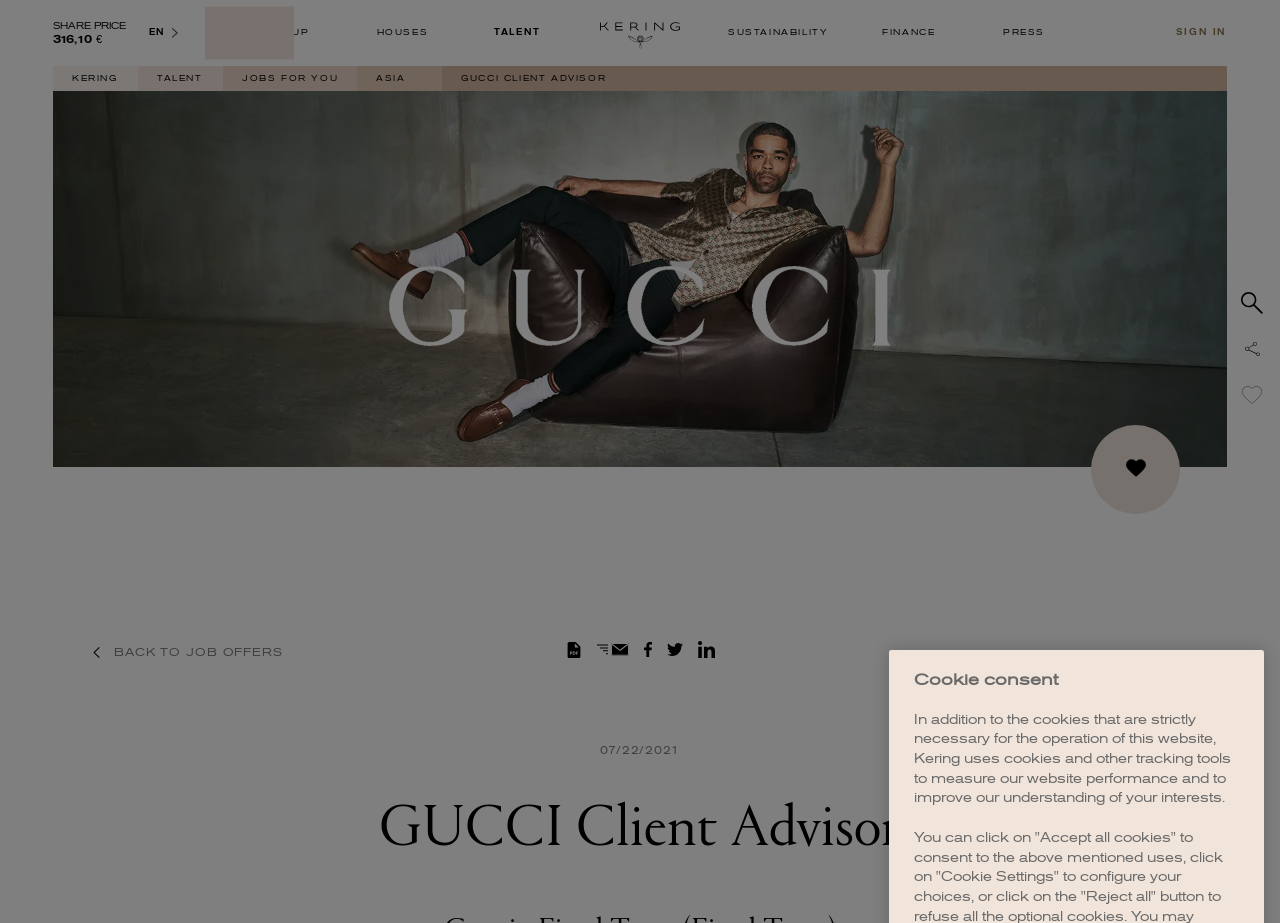What is the purpose of the 'SIGN IN' button?
Based on the image, respond with a single word or phrase.

To sign in to the website